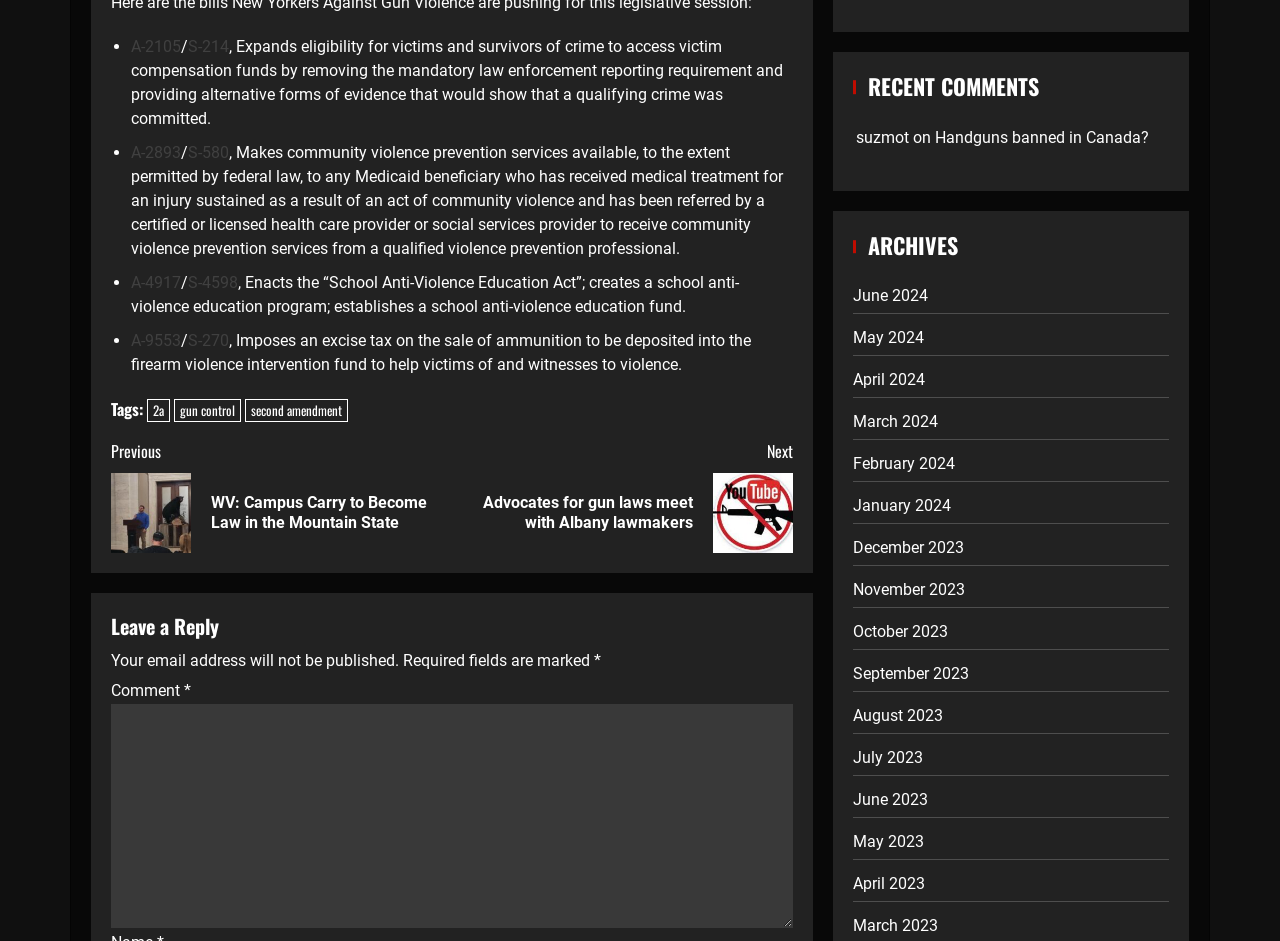Provide the bounding box coordinates for the UI element that is described by this text: "gun control". The coordinates should be in the form of four float numbers between 0 and 1: [left, top, right, bottom].

[0.136, 0.425, 0.188, 0.449]